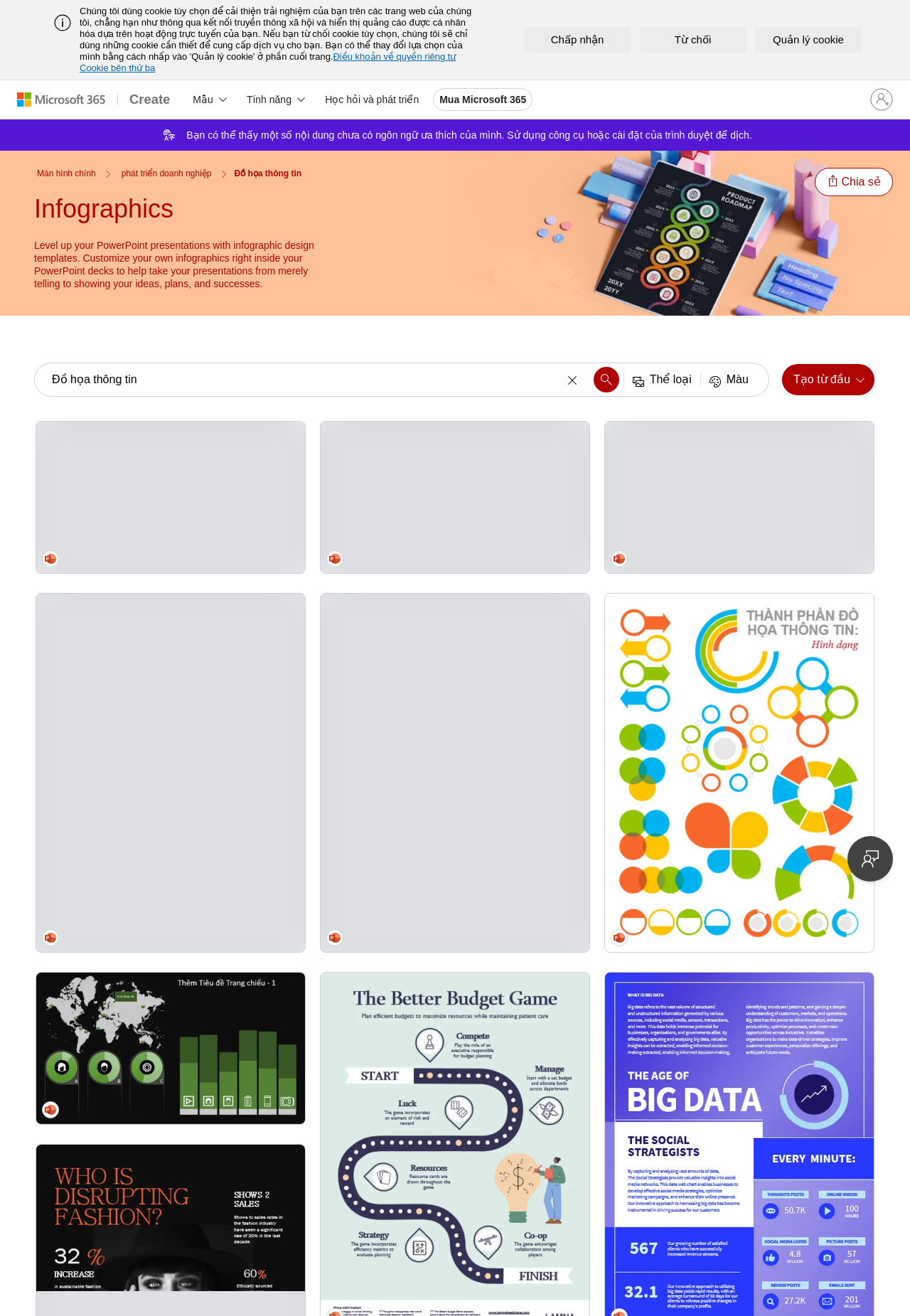Please mark the clickable region by giving the bounding box coordinates needed to complete this instruction: "Create a new infographic from scratch".

[0.858, 0.276, 0.962, 0.301]